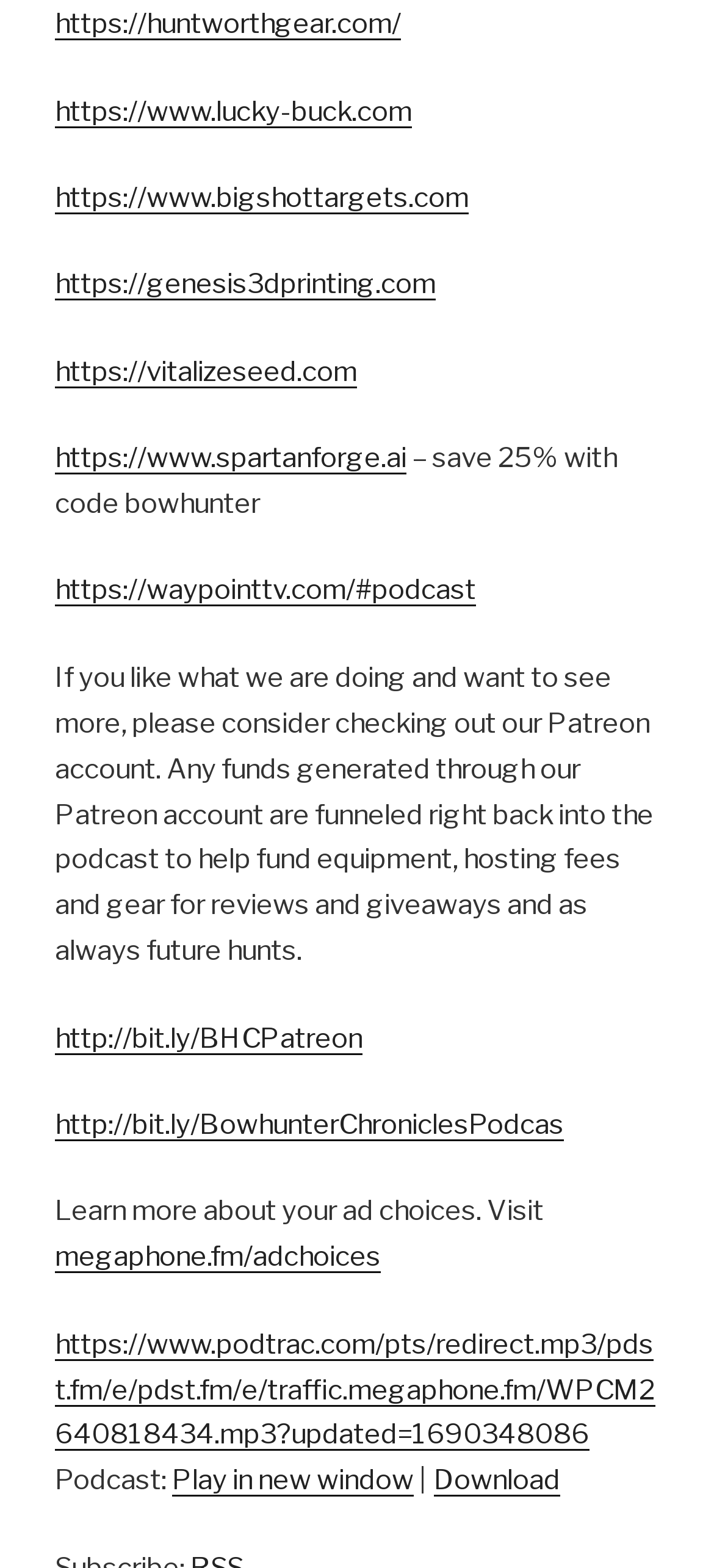Find the bounding box coordinates for the area you need to click to carry out the instruction: "View the 'shoes in bushes' post". The coordinates should be four float numbers between 0 and 1, indicated as [left, top, right, bottom].

None